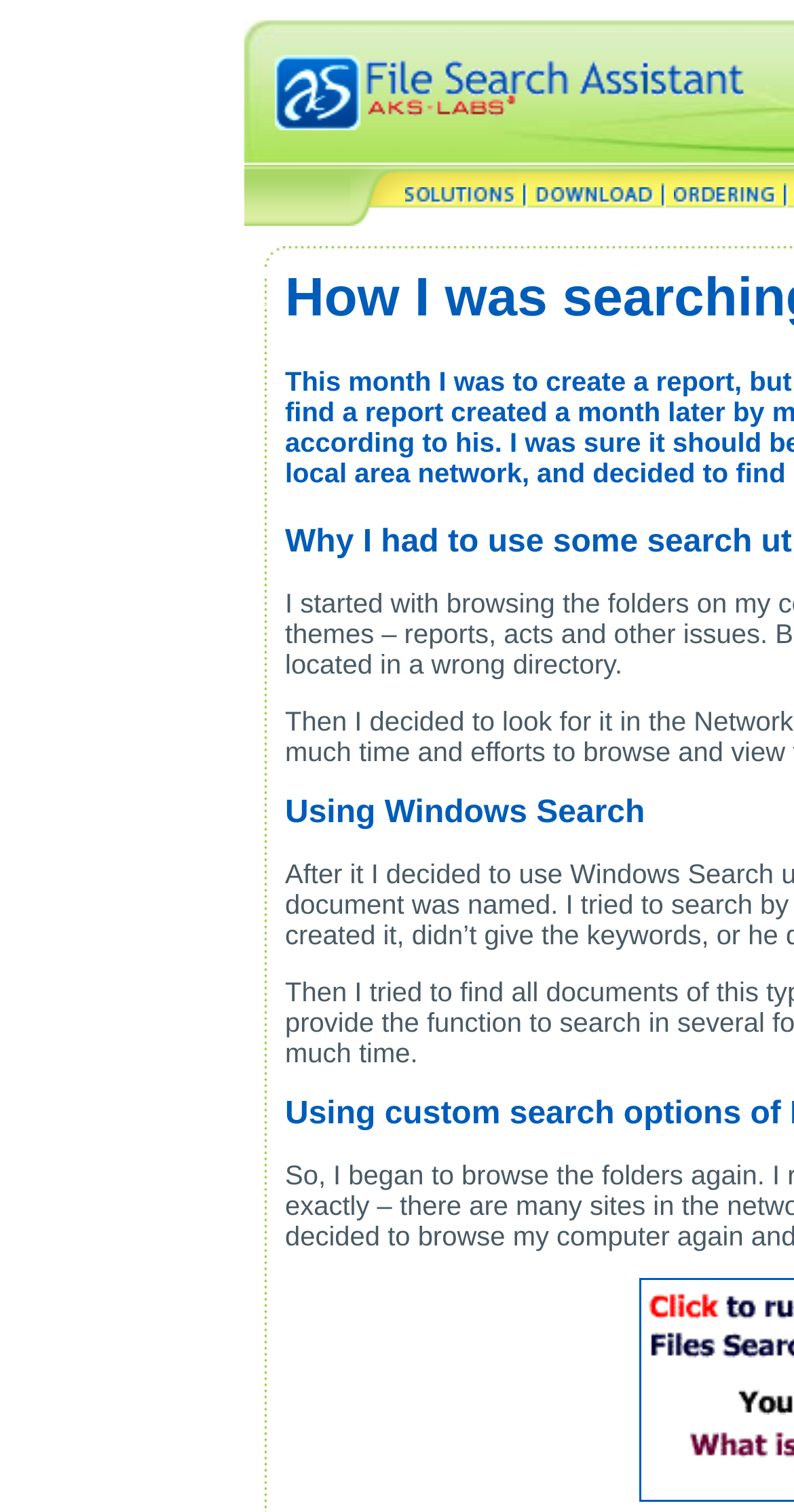Give a full account of the webpage's elements and their arrangement.

This webpage appears to be a report search assistant tool. At the top, there is a logo or icon on the left, accompanied by another icon on the right. Below these icons, there is a table with five columns. The first column contains the label "SOLUTIONS" with a corresponding image, while the second column is empty. The third column has the label "DOWNLOAD" with an image, and the fourth column is empty again. The fifth column contains the label "ORDERING" with an image.

To the right of this table, there is a series of five images stacked vertically, with a small gap between each image. Below these images, there is a single line of text that reads "How I was searching for report. This month I was to create a report, but it’s not so easy to do, and I decided to find a report created a". This text is positioned near the bottom of the page.

There are a total of 14 images on the page, including the icons, table images, and the stacked images. The layout is organized, with clear divisions between the different sections of the page.